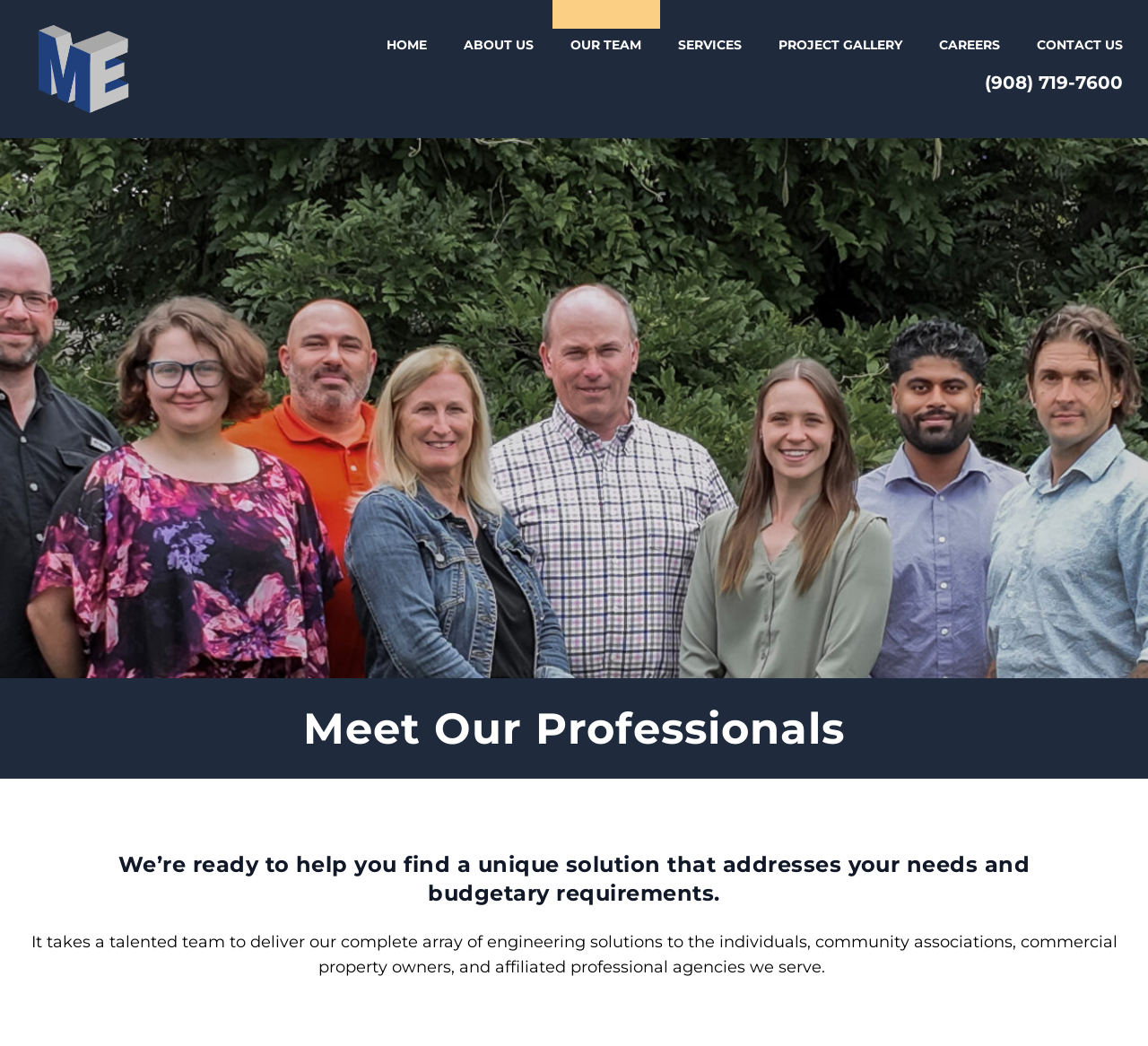Please locate the bounding box coordinates of the region I need to click to follow this instruction: "go to home page".

[0.321, 0.027, 0.388, 0.058]